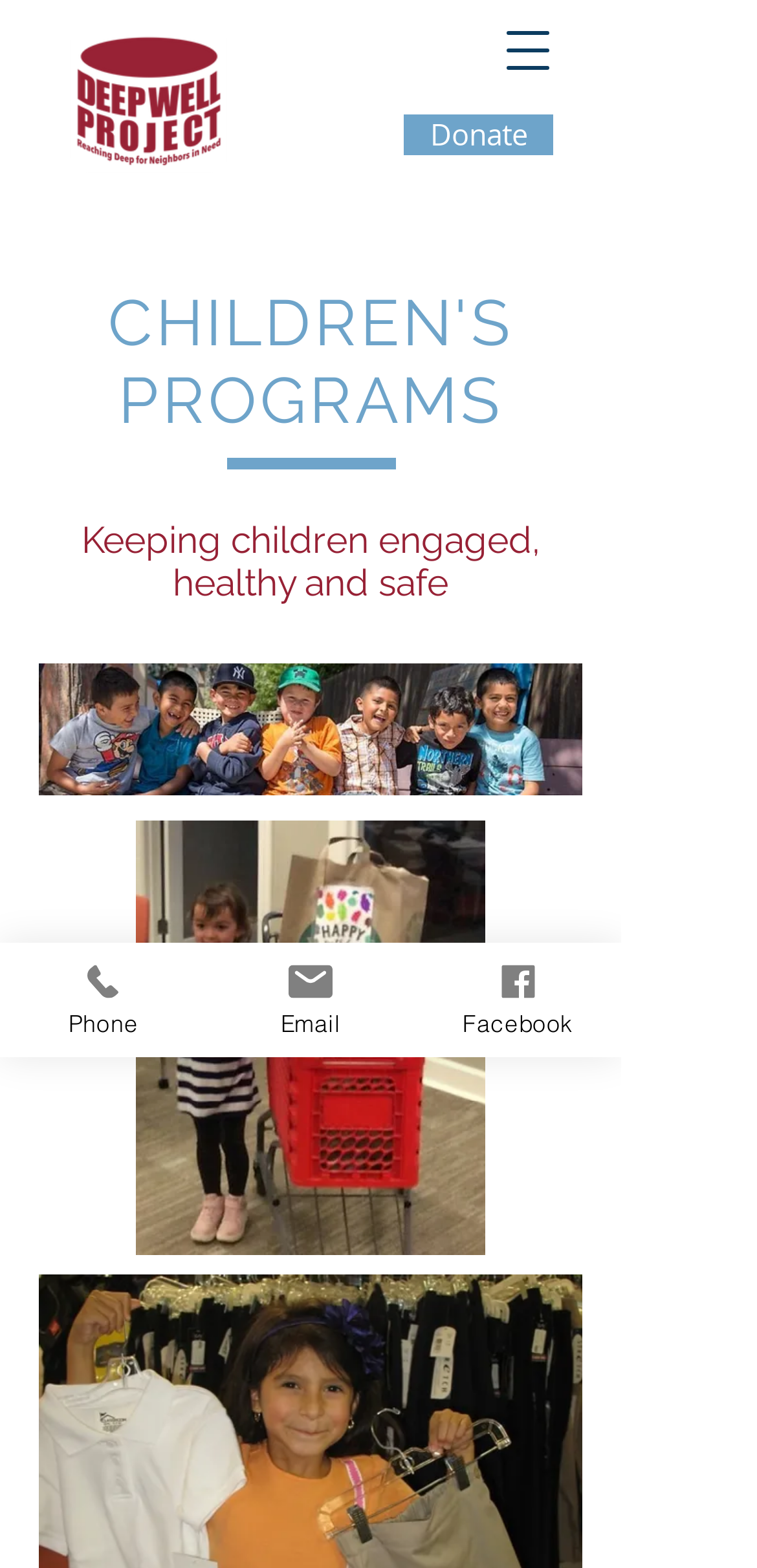Answer the following in one word or a short phrase: 
What is the navigation menu option?

Open navigation menu